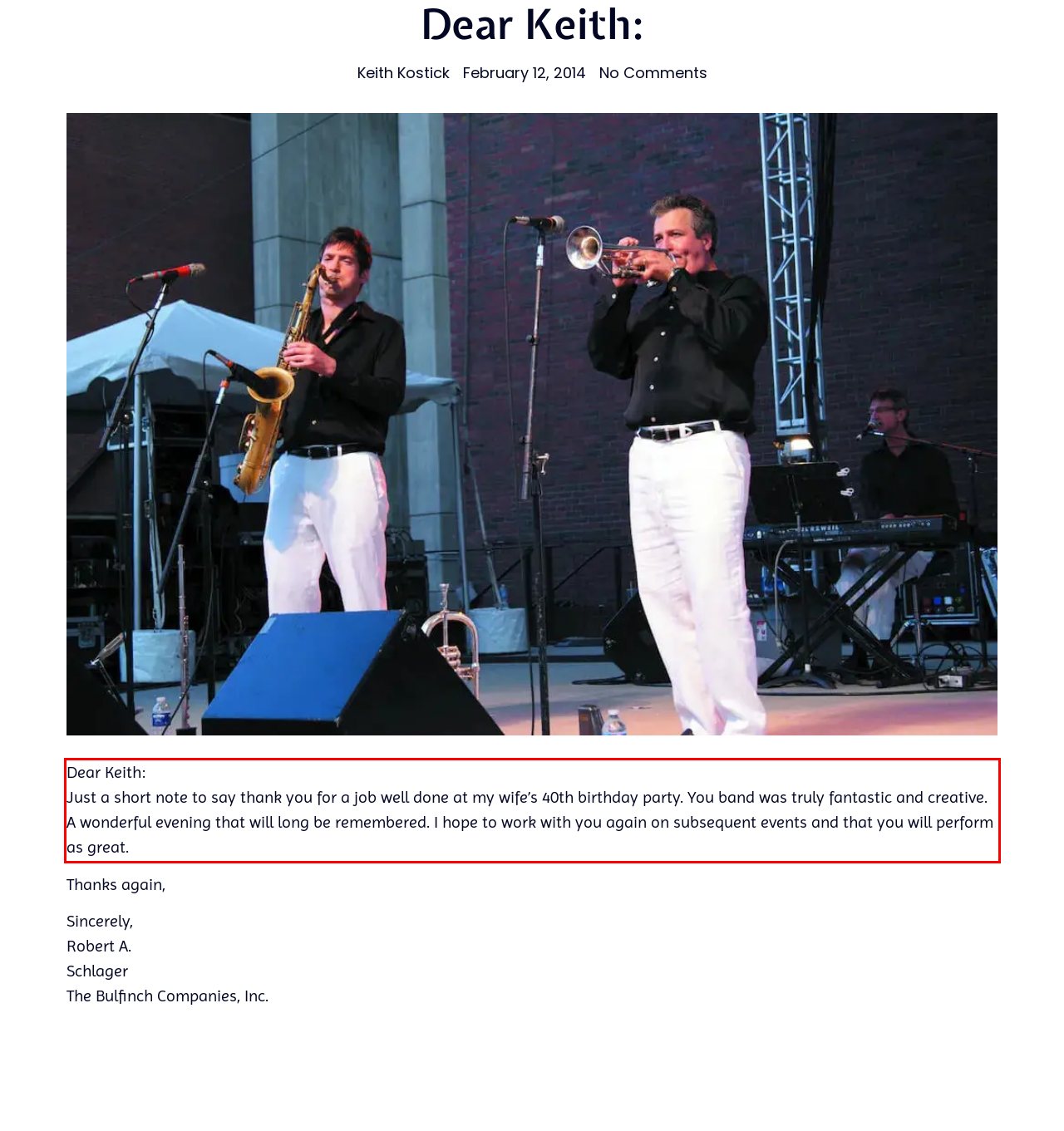Perform OCR on the text inside the red-bordered box in the provided screenshot and output the content.

Dear Keith: Just a short note to say thank you for a job well done at my wife’s 40th birthday party. You band was truly fantastic and creative. A wonderful evening that will long be remembered. I hope to work with you again on subsequent events and that you will perform as great.